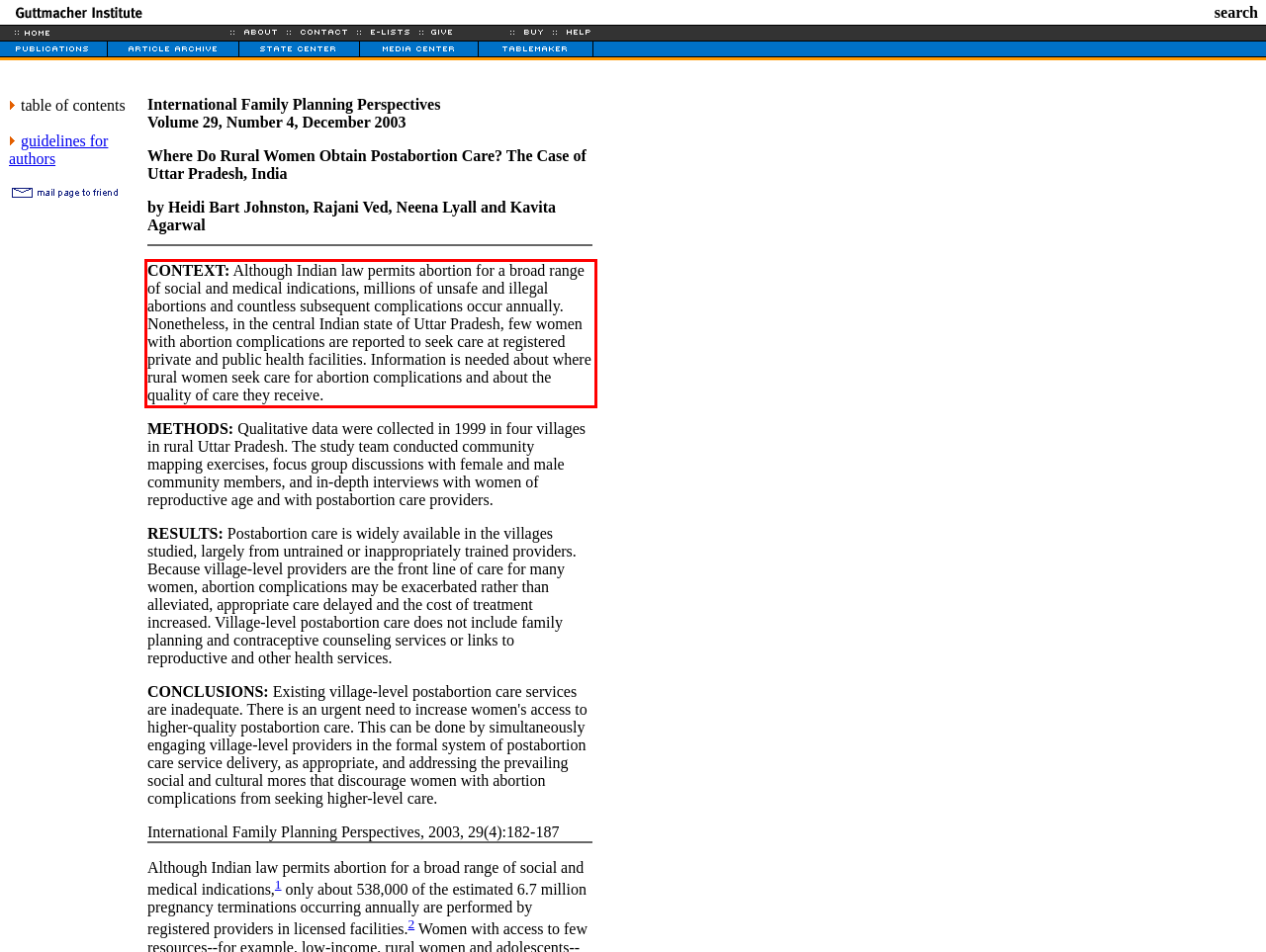Given a webpage screenshot with a red bounding box, perform OCR to read and deliver the text enclosed by the red bounding box.

CONTEXT: Although Indian law permits abortion for a broad range of social and medical indications, millions of unsafe and illegal abortions and countless subsequent complications occur annually. Nonetheless, in the central Indian state of Uttar Pradesh, few women with abortion complications are reported to seek care at registered private and public health facilities. Information is needed about where rural women seek care for abortion complications and about the quality of care they receive.